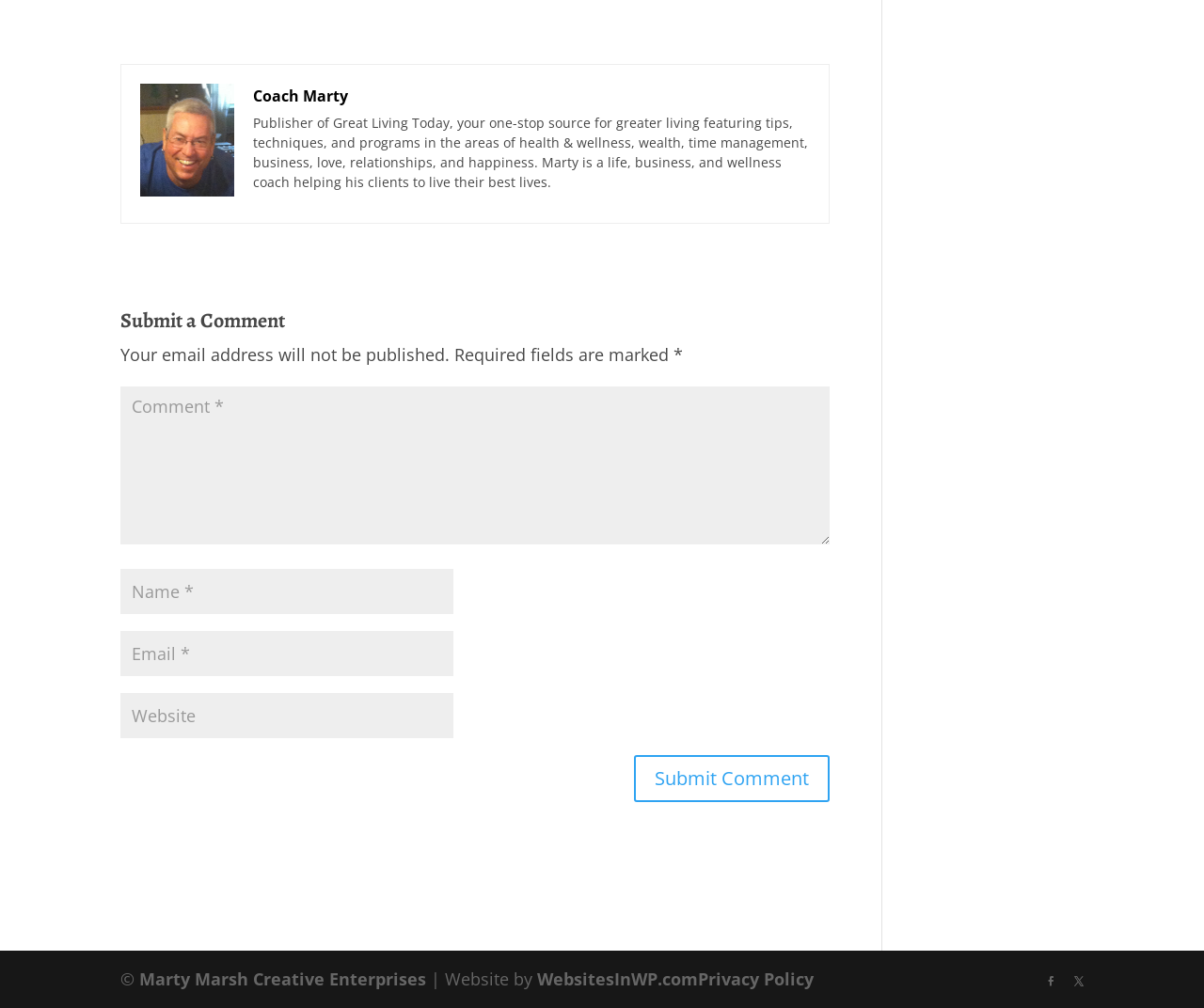What is the copyright symbol located at the bottom of the webpage?
Can you provide an in-depth and detailed response to the question?

The copyright symbol '©' is located at the bottom of the webpage, above the links 'Marty Marsh Creative Enterprises', 'WebsitesInWP.com', and 'Privacy Policy'.